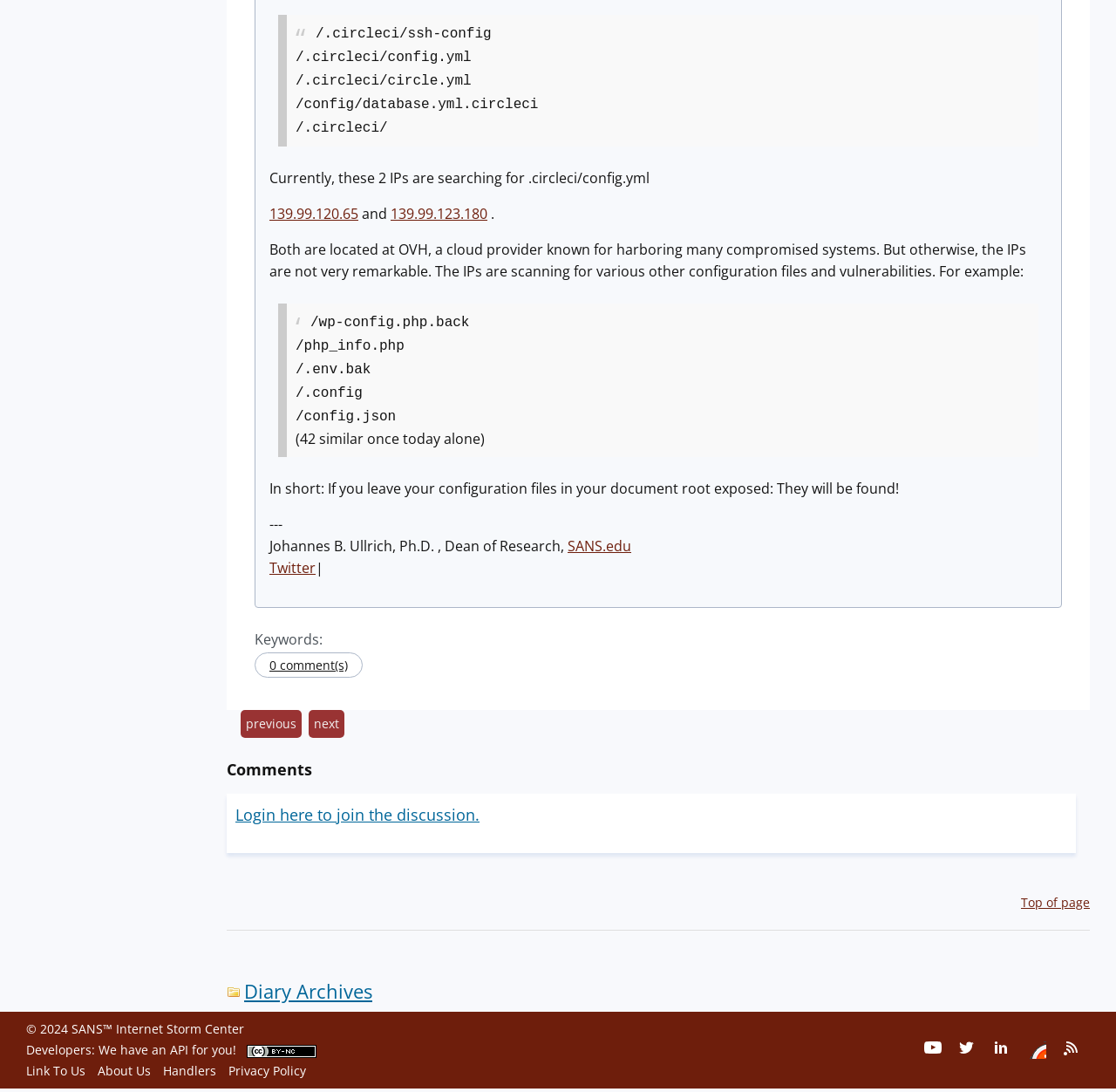Please answer the following question using a single word or phrase: 
What is the author's title?

Dean of Research